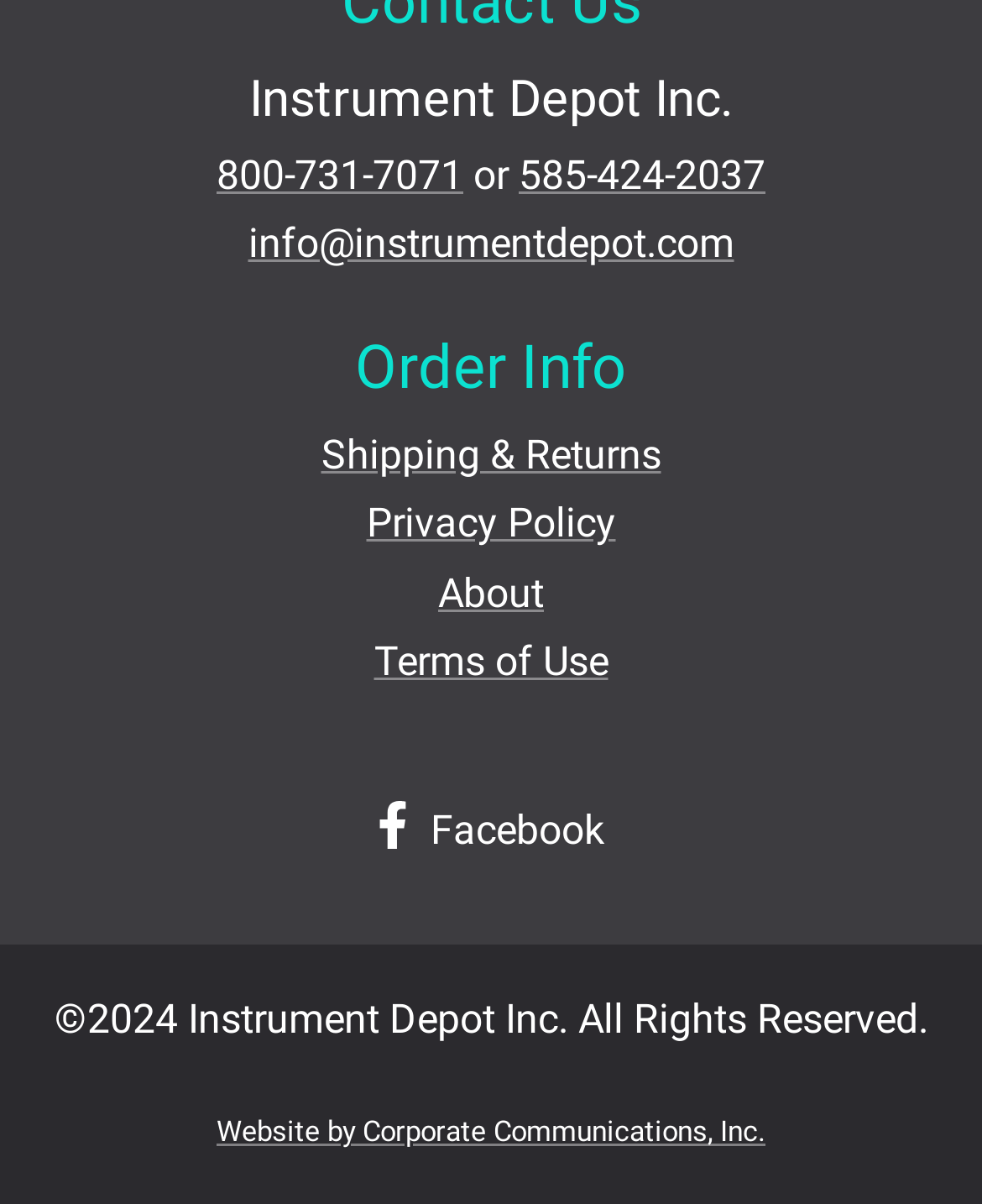Locate the bounding box coordinates of the element that needs to be clicked to carry out the instruction: "Learn about website terms". The coordinates should be given as four float numbers ranging from 0 to 1, i.e., [left, top, right, bottom].

[0.381, 0.521, 0.619, 0.577]